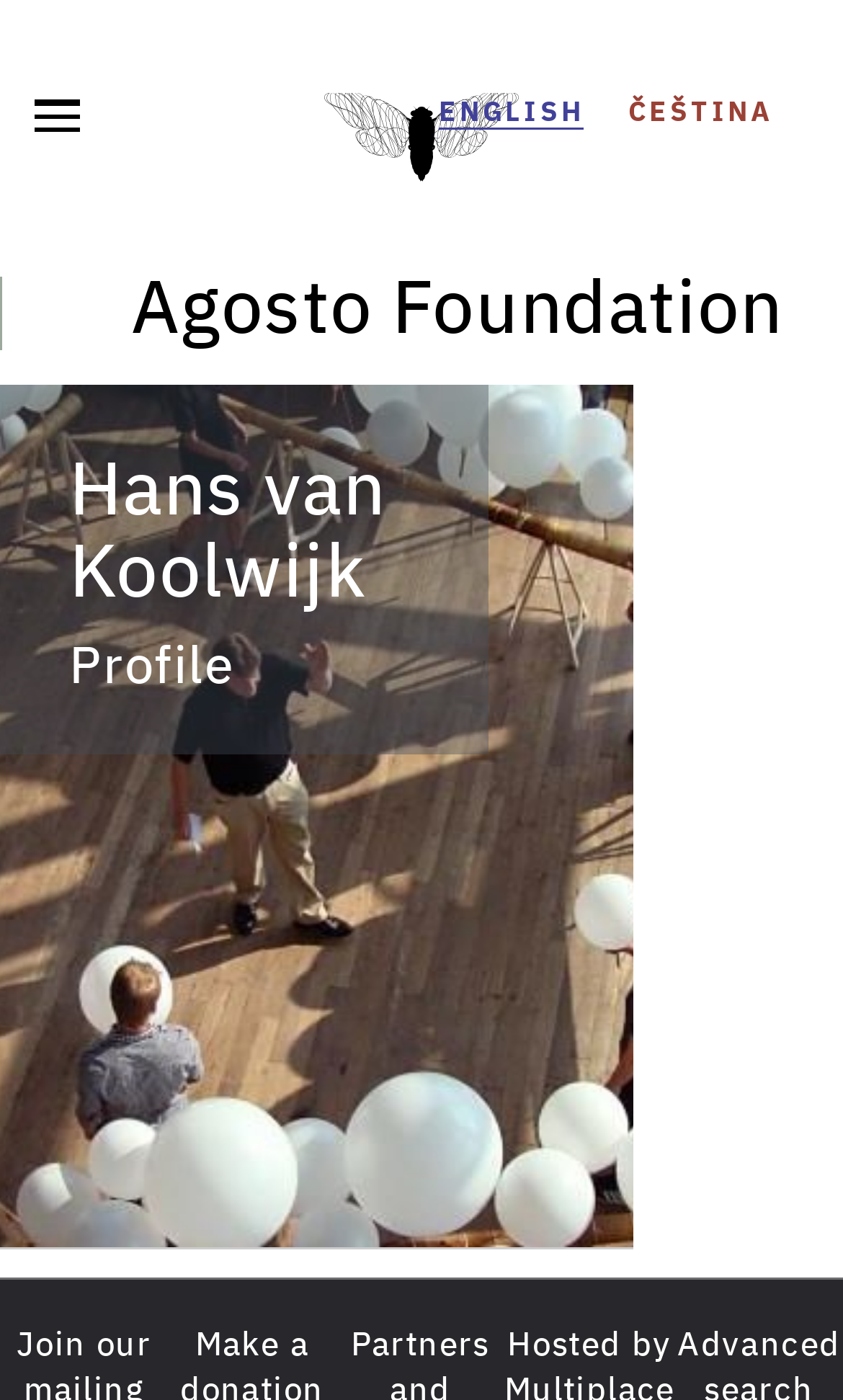Can you give a detailed response to the following question using the information from the image? What is the text on the bottom right of the webpage?

I looked at the bottom right section of the webpage and found a StaticText element with the text 'Hosted by', which is located at the bottom right corner of the webpage and has a smaller font size, suggesting that it is a footer or a credits section.